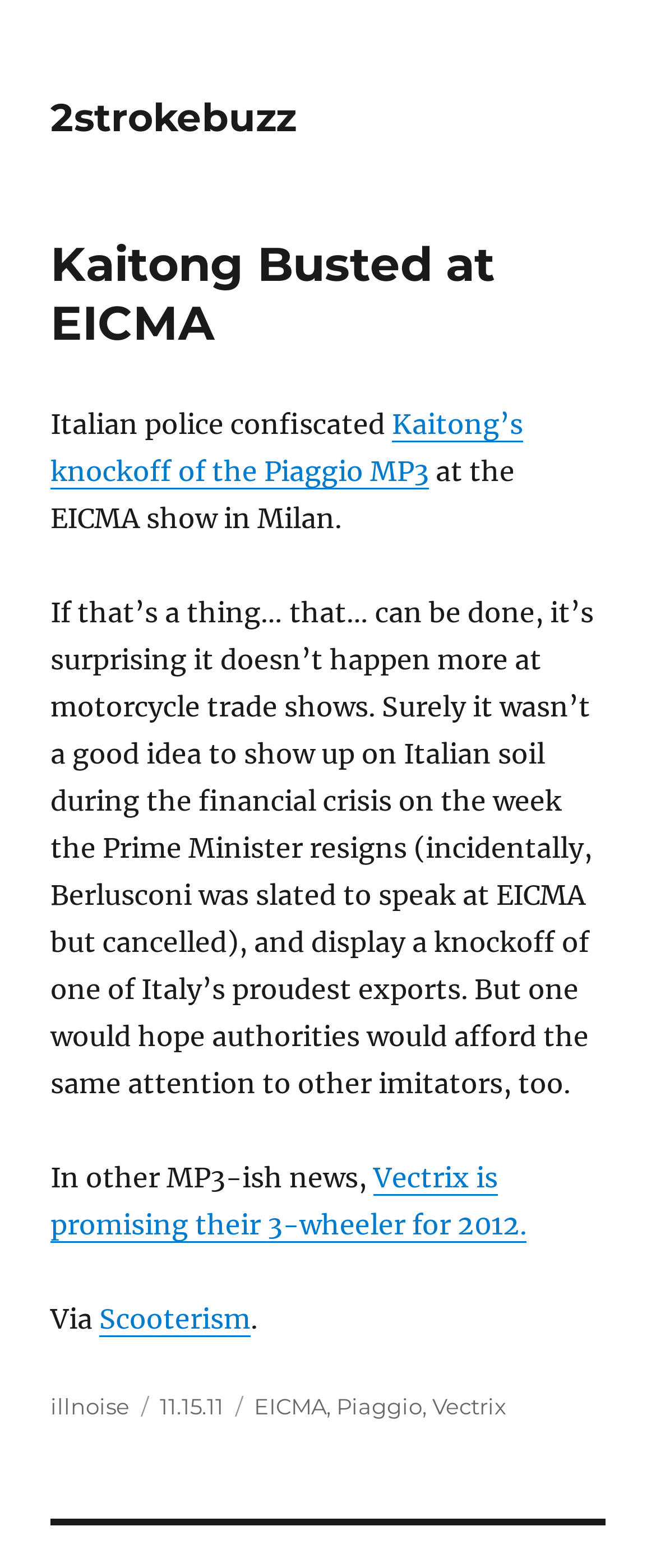Identify the bounding box for the given UI element using the description provided. Coordinates should be in the format (top-left x, top-left y, bottom-right x, bottom-right y) and must be between 0 and 1. Here is the description: EICMA

[0.387, 0.888, 0.497, 0.905]